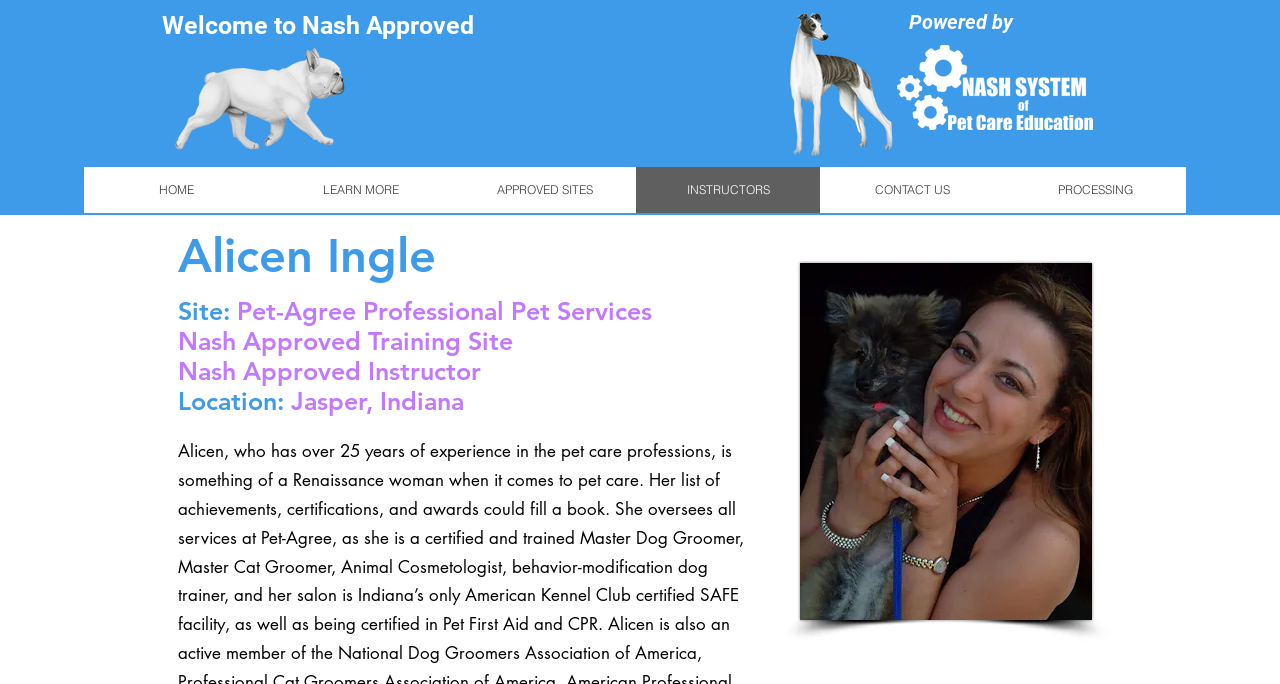Determine the bounding box for the UI element that matches this description: "APPROVED SITES".

[0.353, 0.244, 0.497, 0.311]